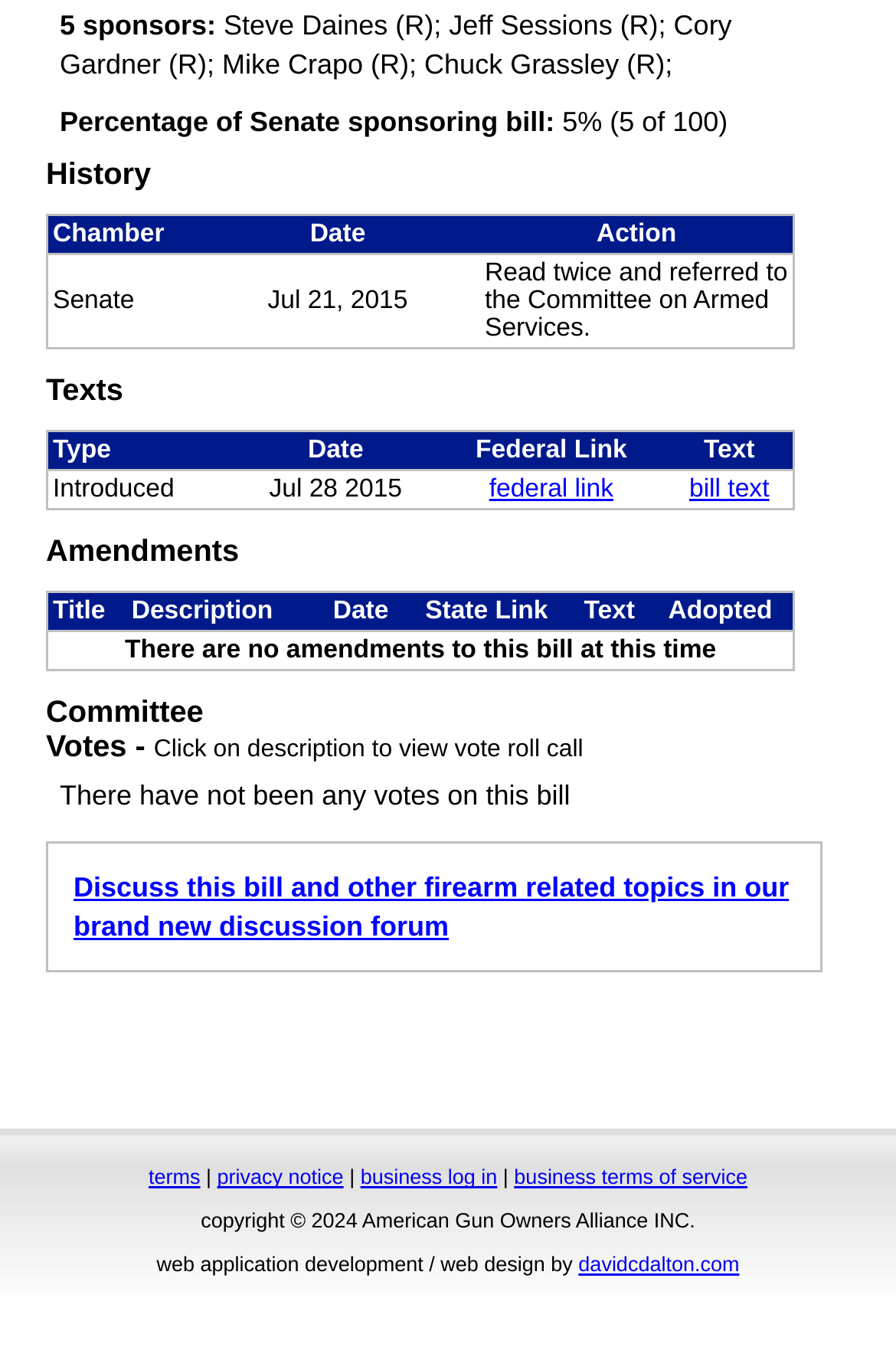Please locate the bounding box coordinates of the region I need to click to follow this instruction: "View federal link".

[0.546, 0.353, 0.685, 0.374]